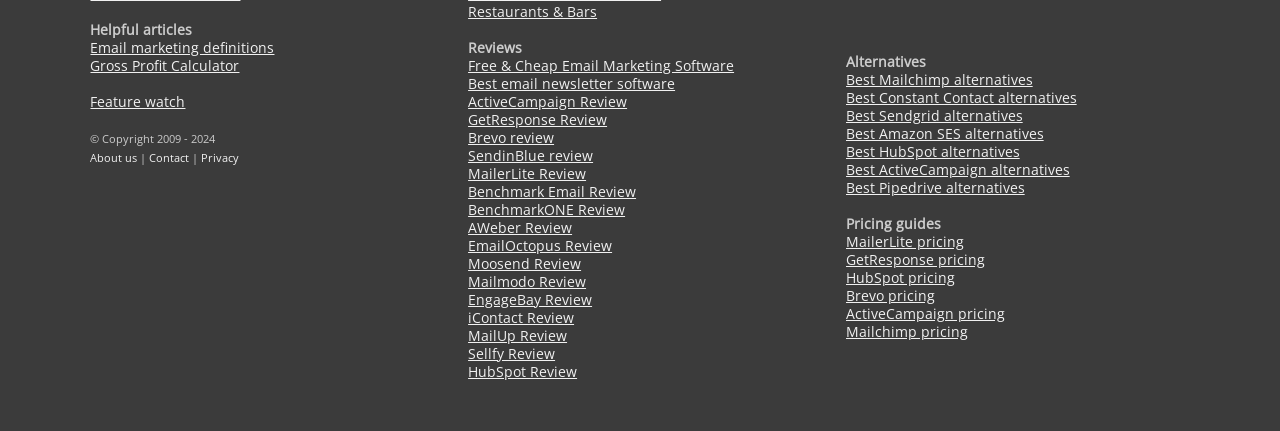Please identify the coordinates of the bounding box for the clickable region that will accomplish this instruction: "Read the forum".

None